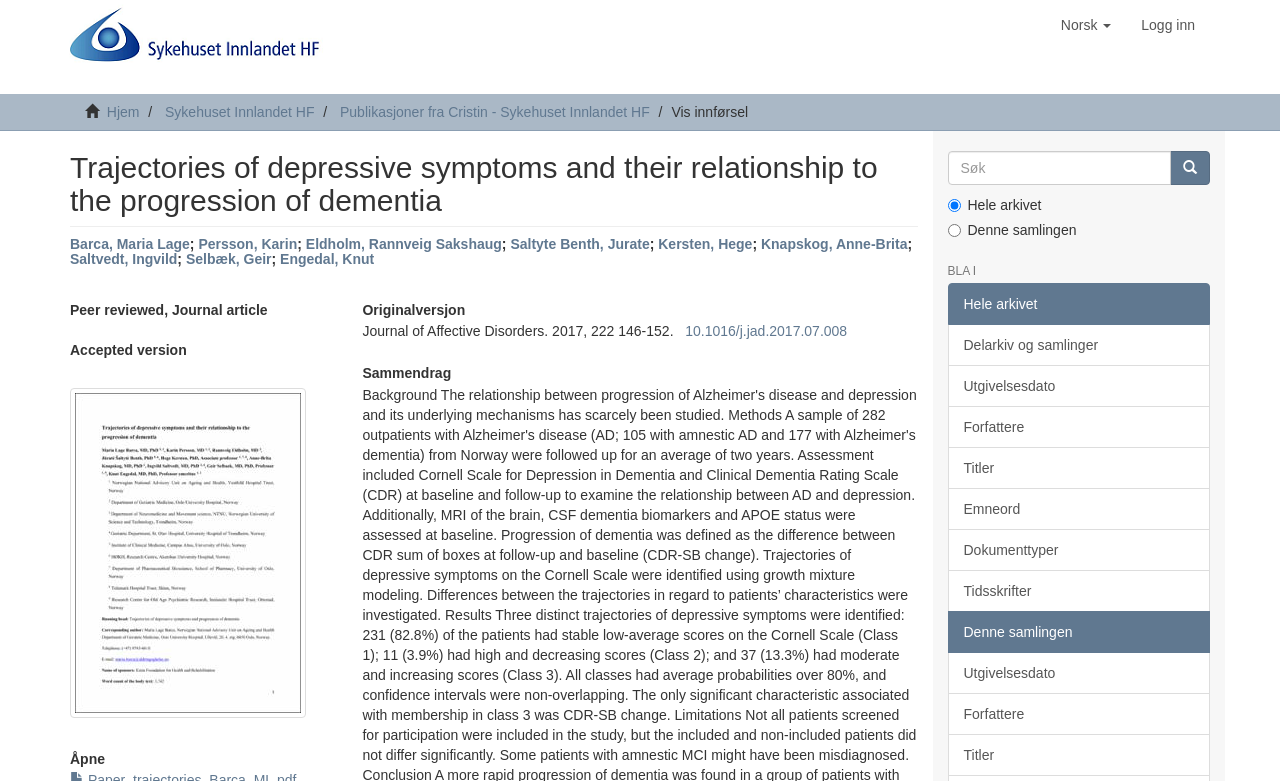What is the search function for?
Refer to the image and give a detailed answer to the query.

I found the search function by looking at the textbox and button with the label 'Søk' which is located in the right sidebar, and inferred that it is for searching the archive based on the context.